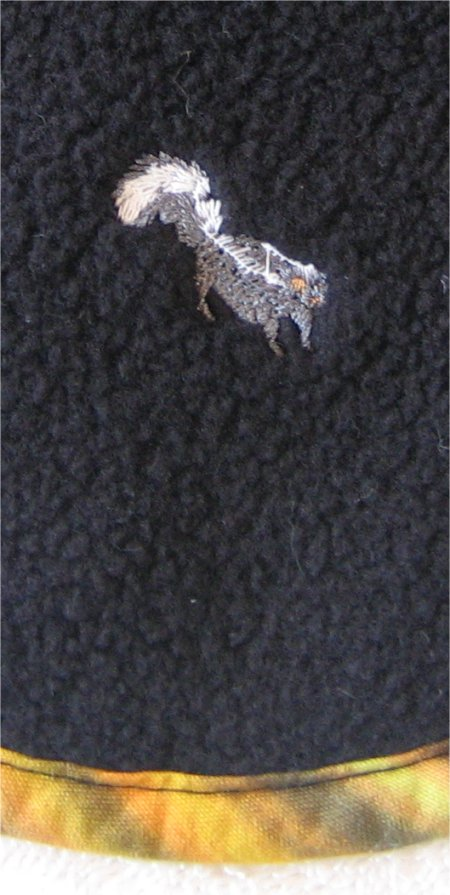Break down the image and describe every detail you can observe.

The image features a close-up of a textured black fleece fabric adorned with a charming embroidered design of a small animal. The animal is depicted as a fox, showcasing intricate details such as a bushy tail and distinctive facial features, including bright eyes. The embroidery contrasts nicely against the dark background, drawing attention to the craftsmanship. Additionally, the lower edge of the fleece is bordered with a vibrant, multi-colored trim, adding a touch of warmth and visual interest to the overall piece. This combination of texture and detail highlights the playful nature of the garment, making it both functional and stylish.